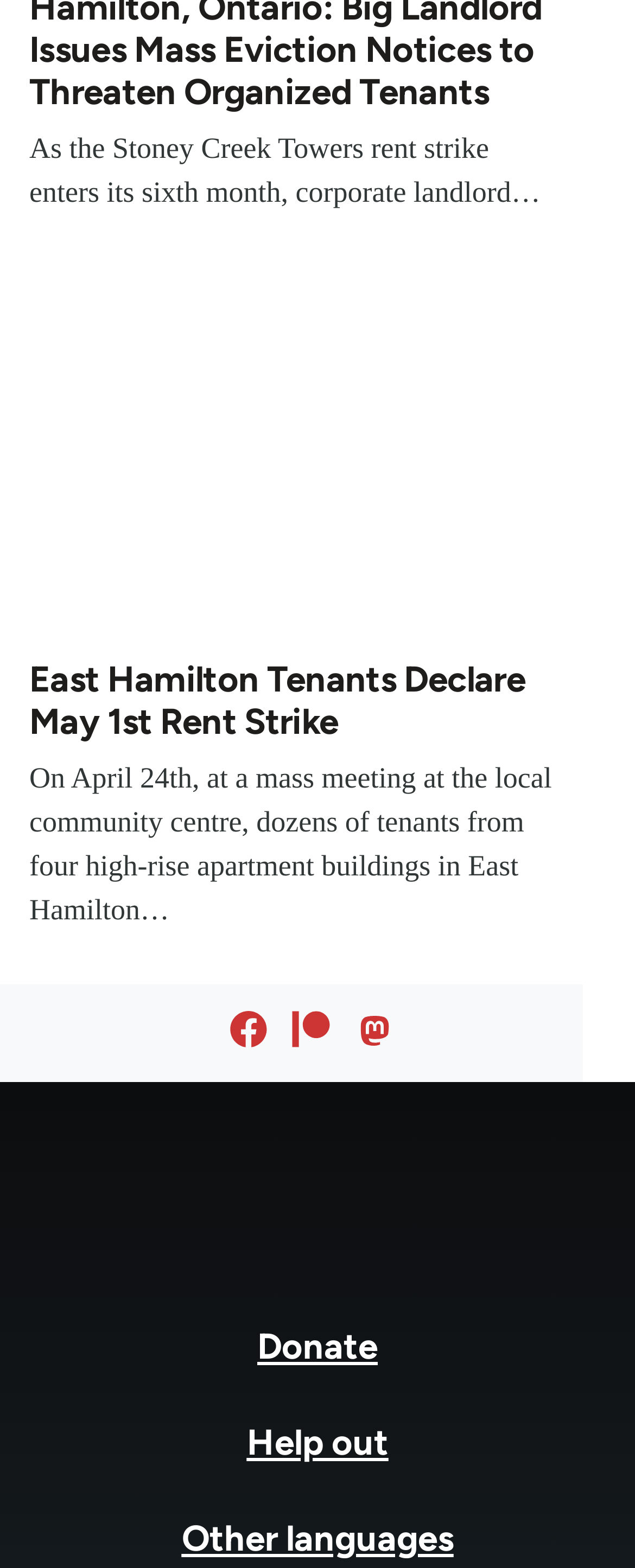What is the purpose of the 'Donate' link?
Answer with a single word or short phrase according to what you see in the image.

To donate money